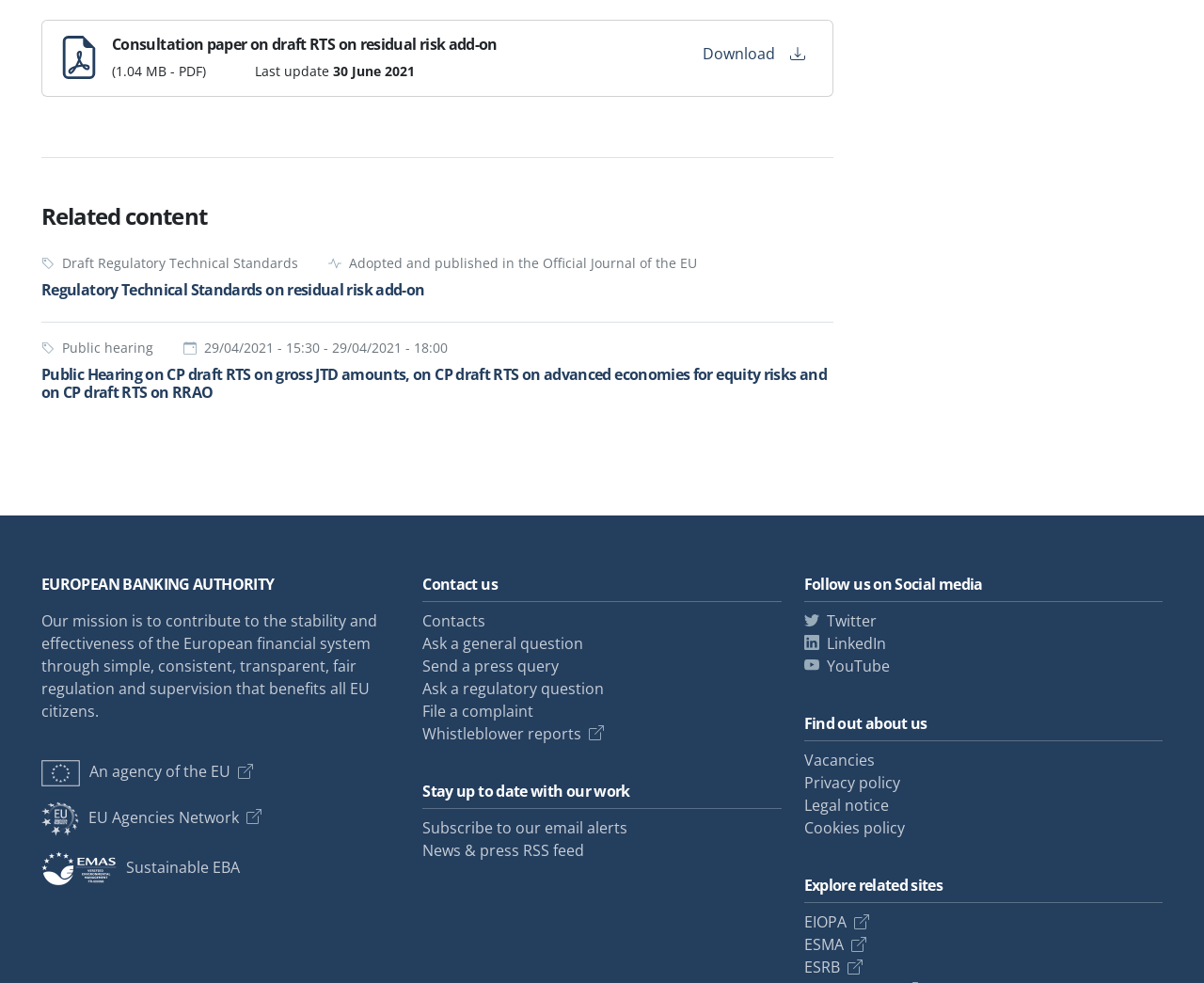Identify the bounding box coordinates of the element that should be clicked to fulfill this task: "Learn about the public hearing". The coordinates should be provided as four float numbers between 0 and 1, i.e., [left, top, right, bottom].

[0.052, 0.345, 0.127, 0.363]